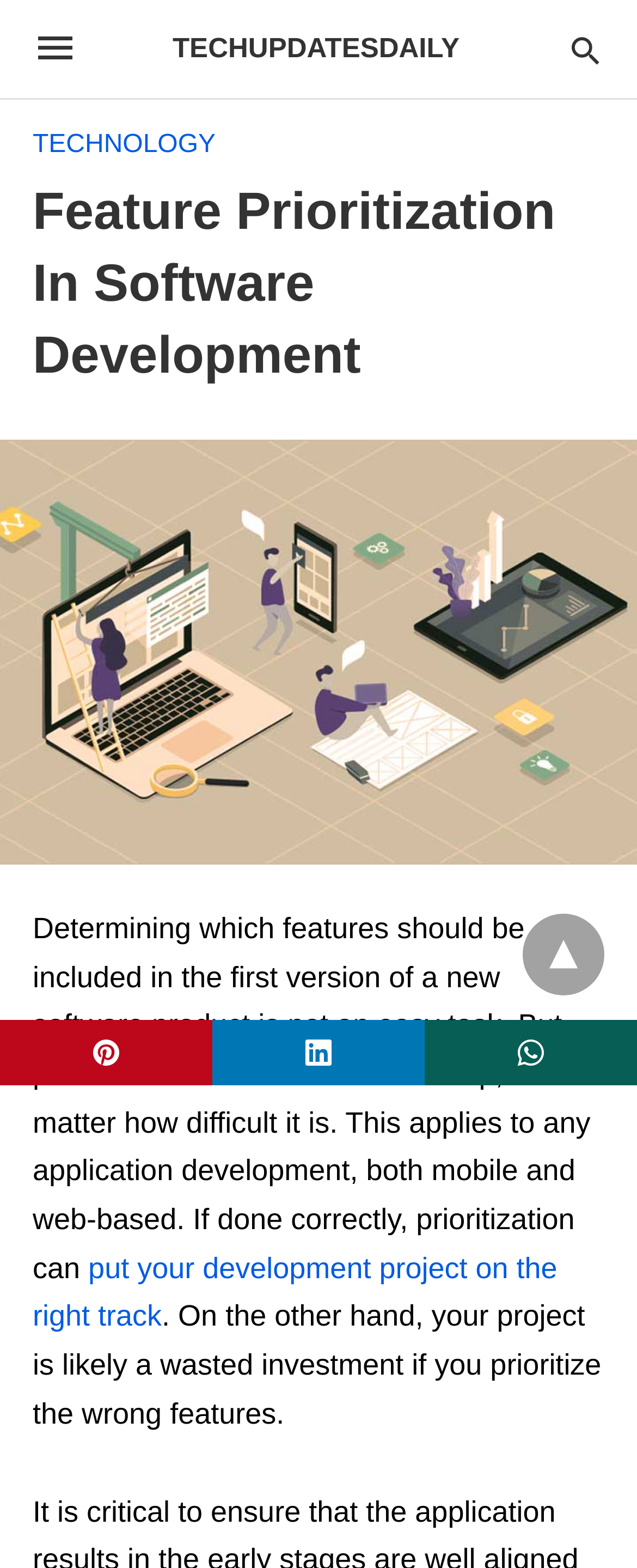What type of applications is feature prioritization applicable to?
From the screenshot, provide a brief answer in one word or phrase.

Mobile and web-based applications